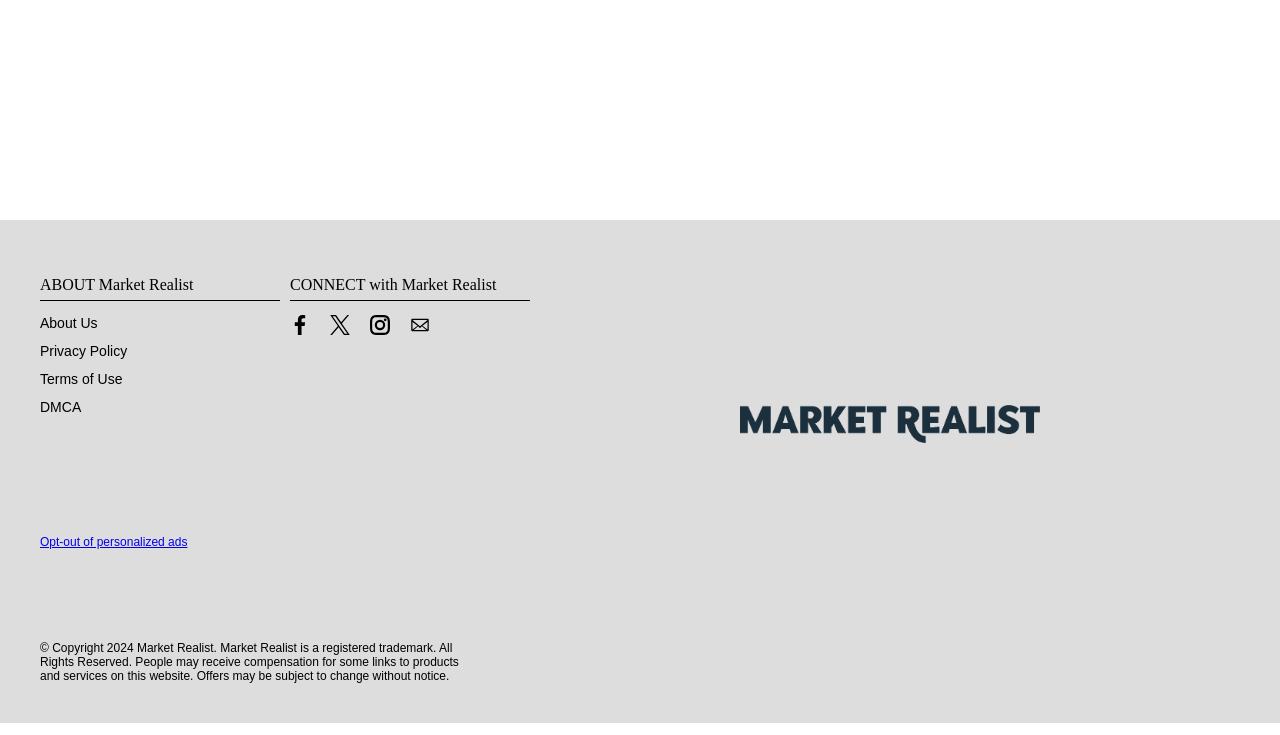Provide the bounding box coordinates of the HTML element this sentence describes: "DMCA".

[0.031, 0.543, 0.063, 0.565]